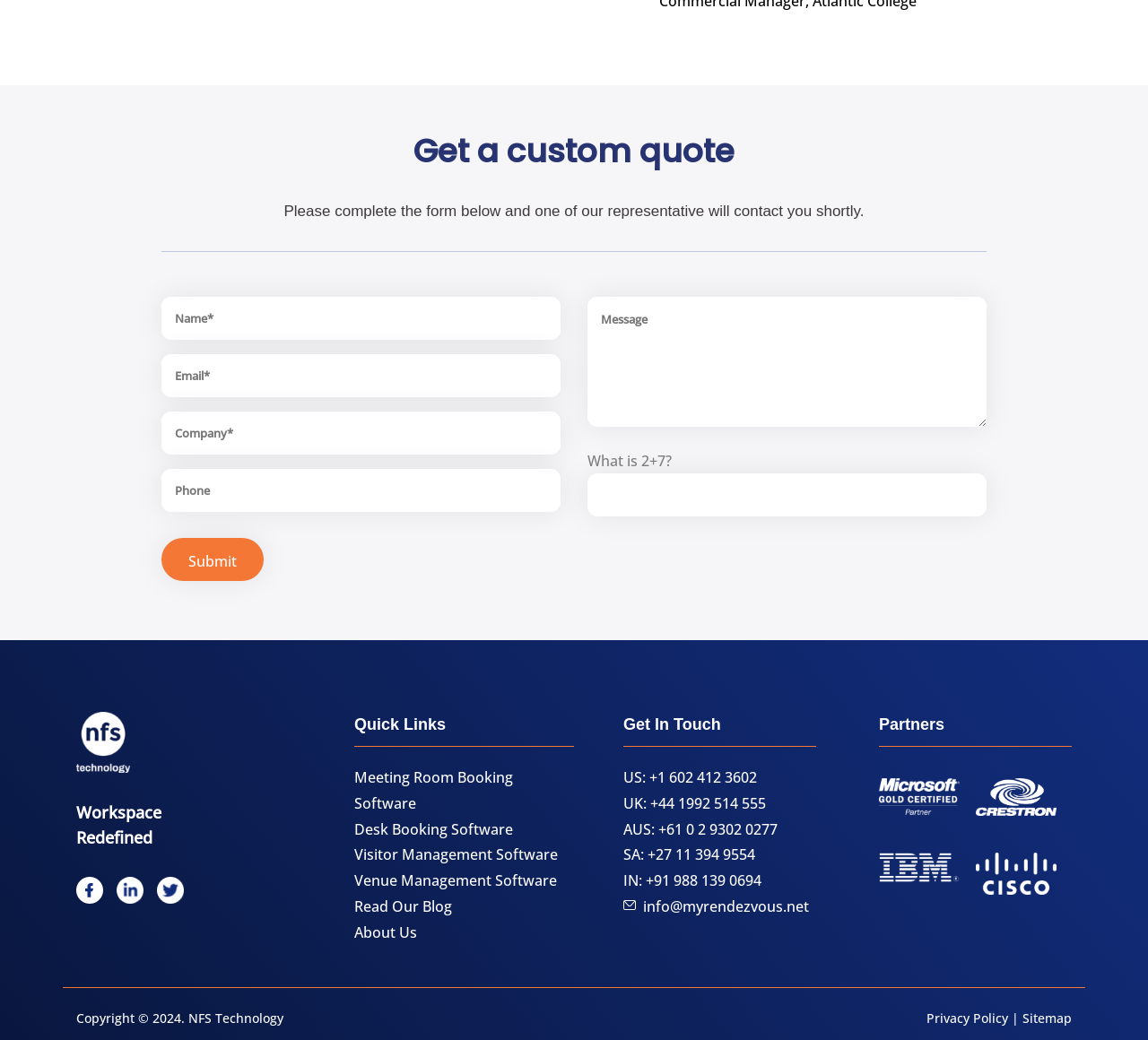Extract the bounding box for the UI element that matches this description: "+61 0 2 9302 0277".

[0.573, 0.788, 0.677, 0.807]